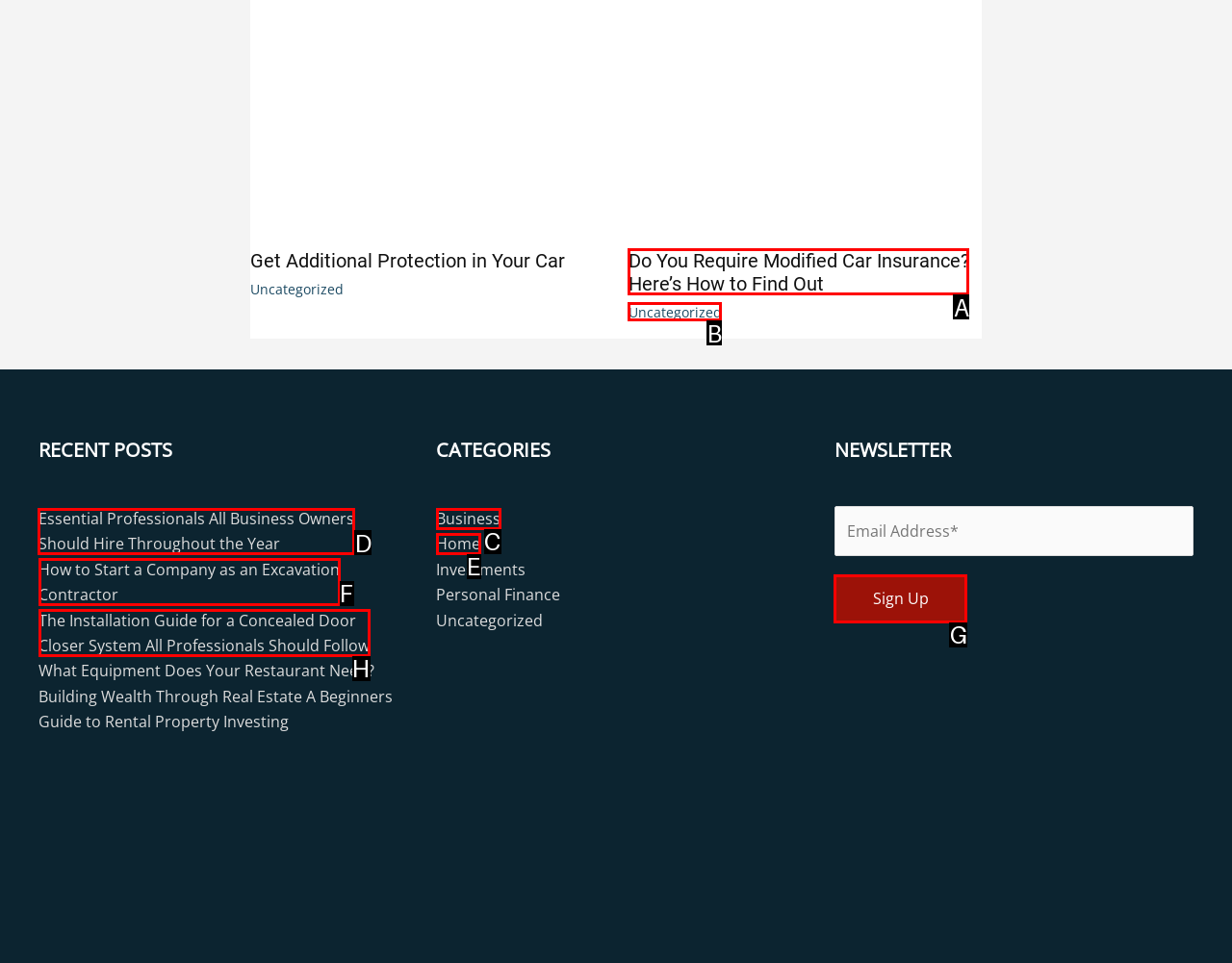Specify which HTML element I should click to complete this instruction: View recent post Essential Professionals All Business Owners Should Hire Throughout the Year Answer with the letter of the relevant option.

D